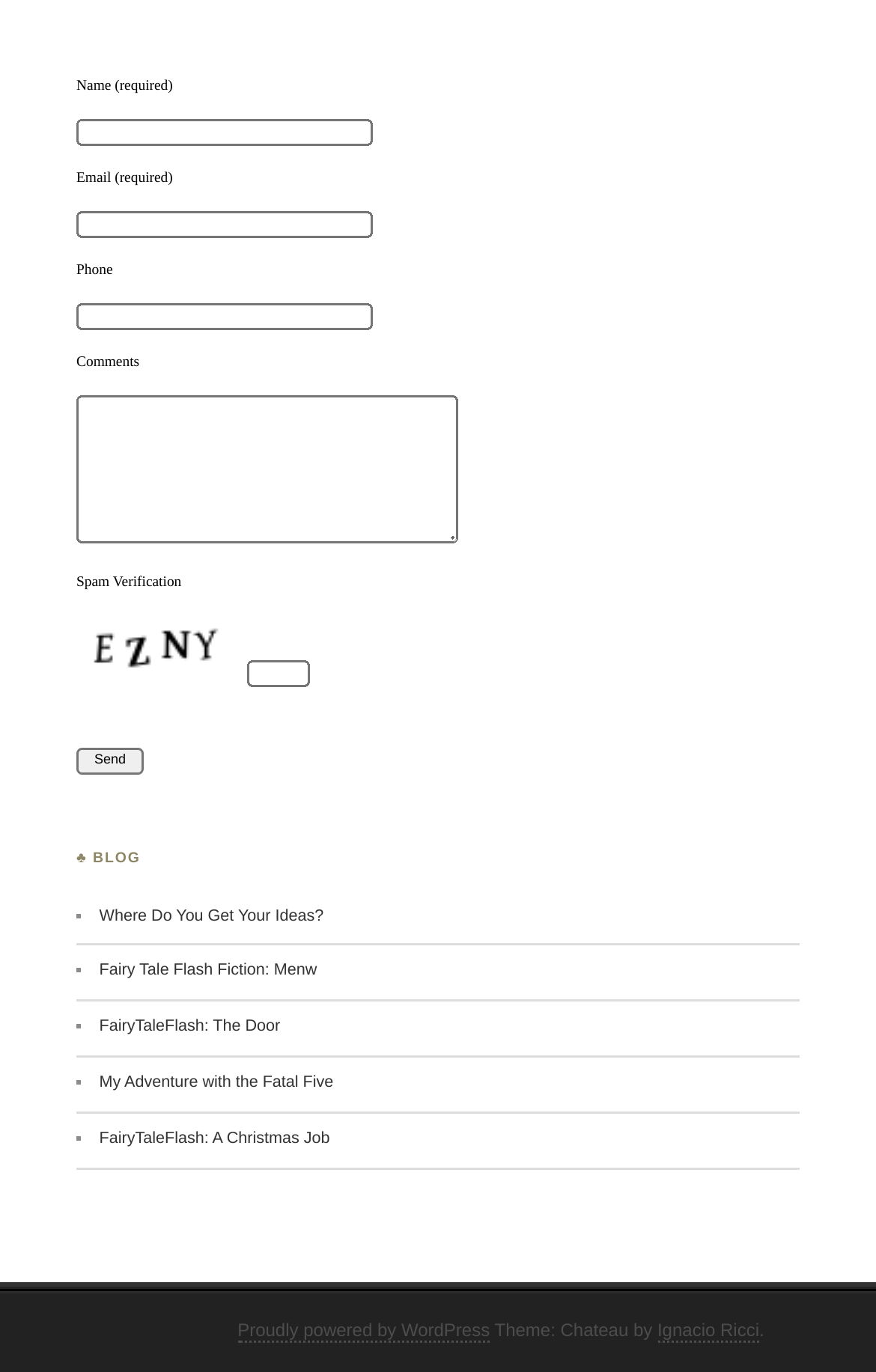Identify the bounding box coordinates of the region that should be clicked to execute the following instruction: "Click the Send button".

[0.087, 0.545, 0.164, 0.565]